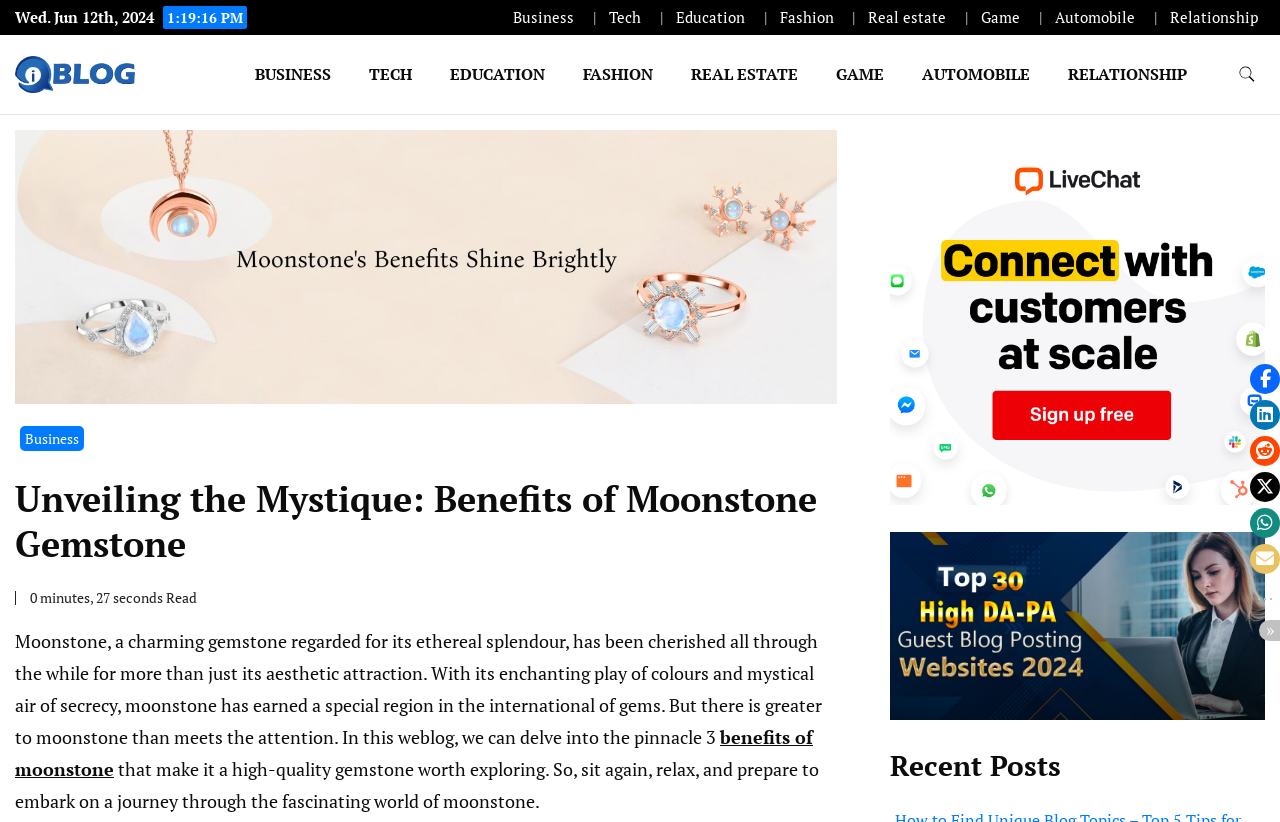Give a one-word or one-phrase response to the question: 
How many social share buttons are there at the bottom right corner of the webpage?

6